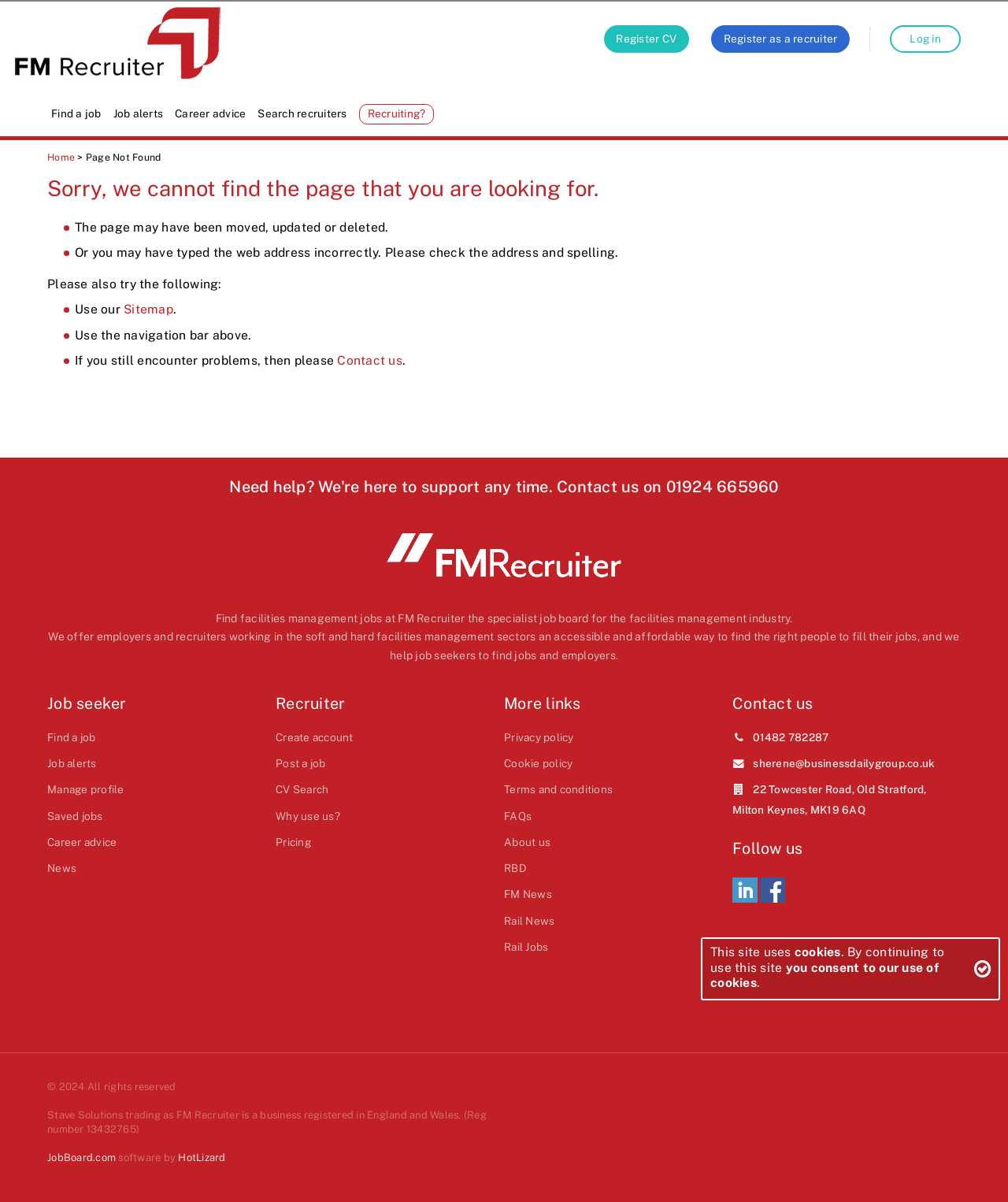Find the bounding box of the web element that fits this description: "Terms and conditions".

[0.5, 0.652, 0.608, 0.662]